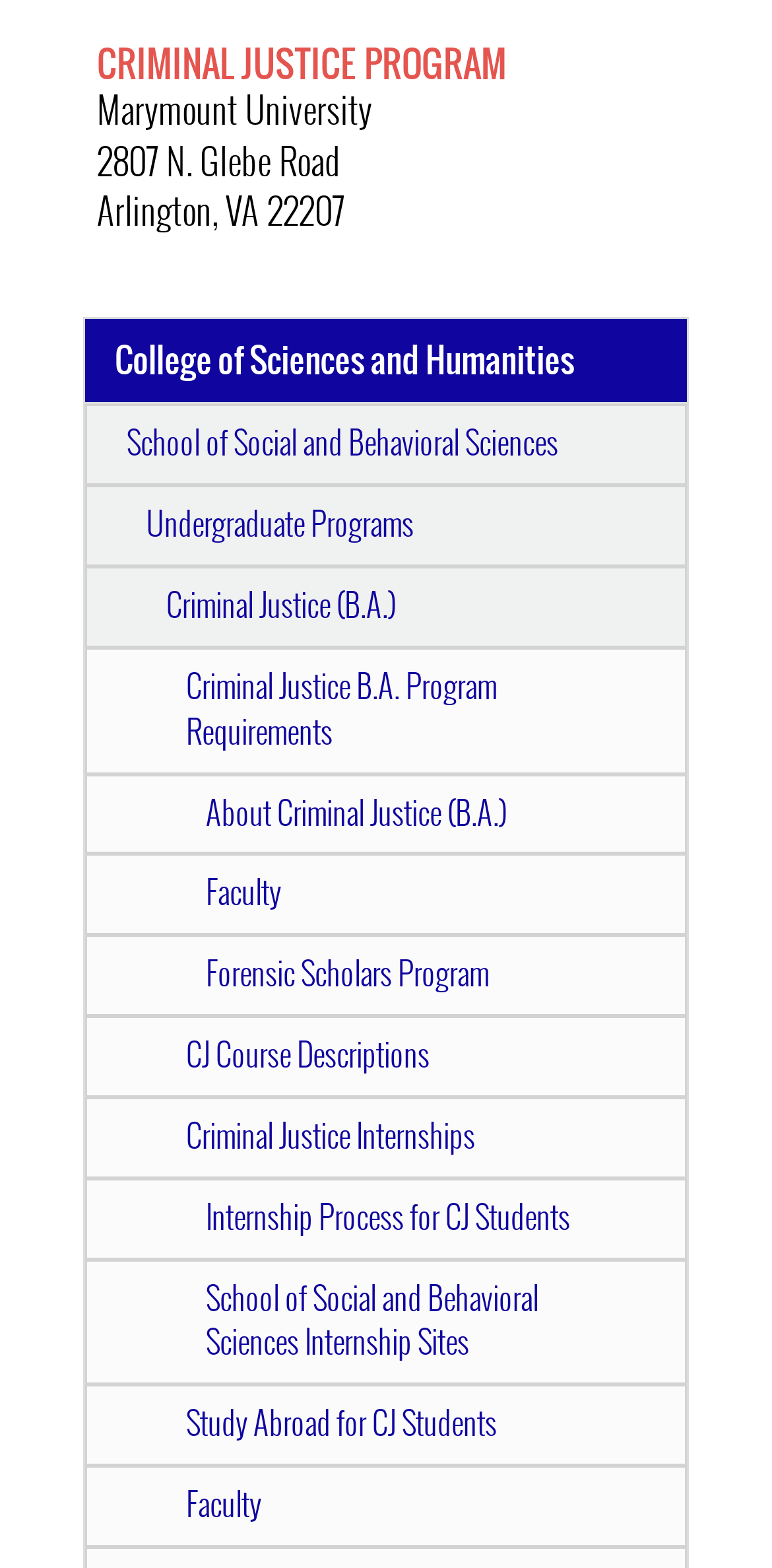How many links are there under the 'Criminal Justice Program' heading?
Look at the image and provide a short answer using one word or a phrase.

13